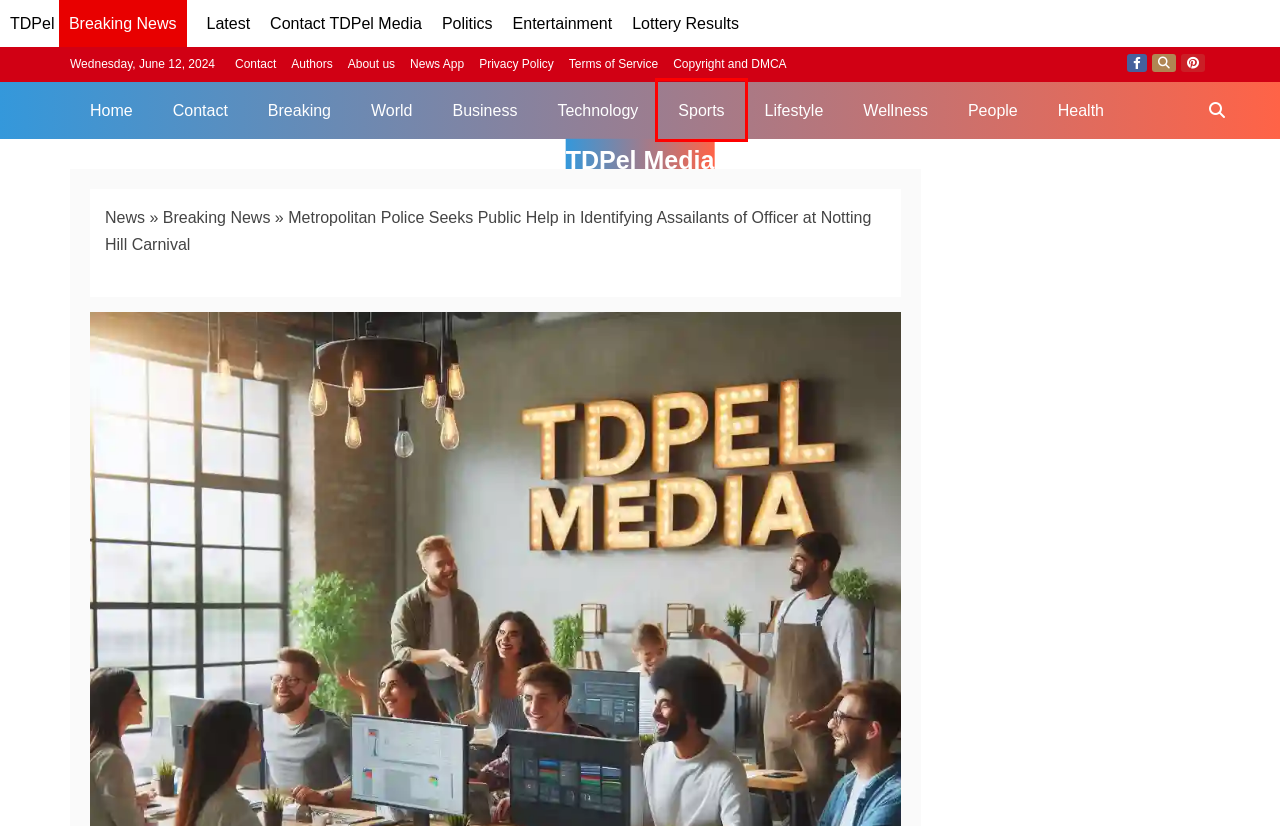Examine the screenshot of the webpage, which has a red bounding box around a UI element. Select the webpage description that best fits the new webpage after the element inside the red bounding box is clicked. Here are the choices:
A. About Us – TDPel Media
B. World News – TDPel Media
C. Entertainment News – TDPel Media
D. Sports News – TDPel Media
E. Copyright And DMCA – TDPel Media
F. Technology News – TDPel Media
G. News
H. Lifestyle – TDPel Media

D